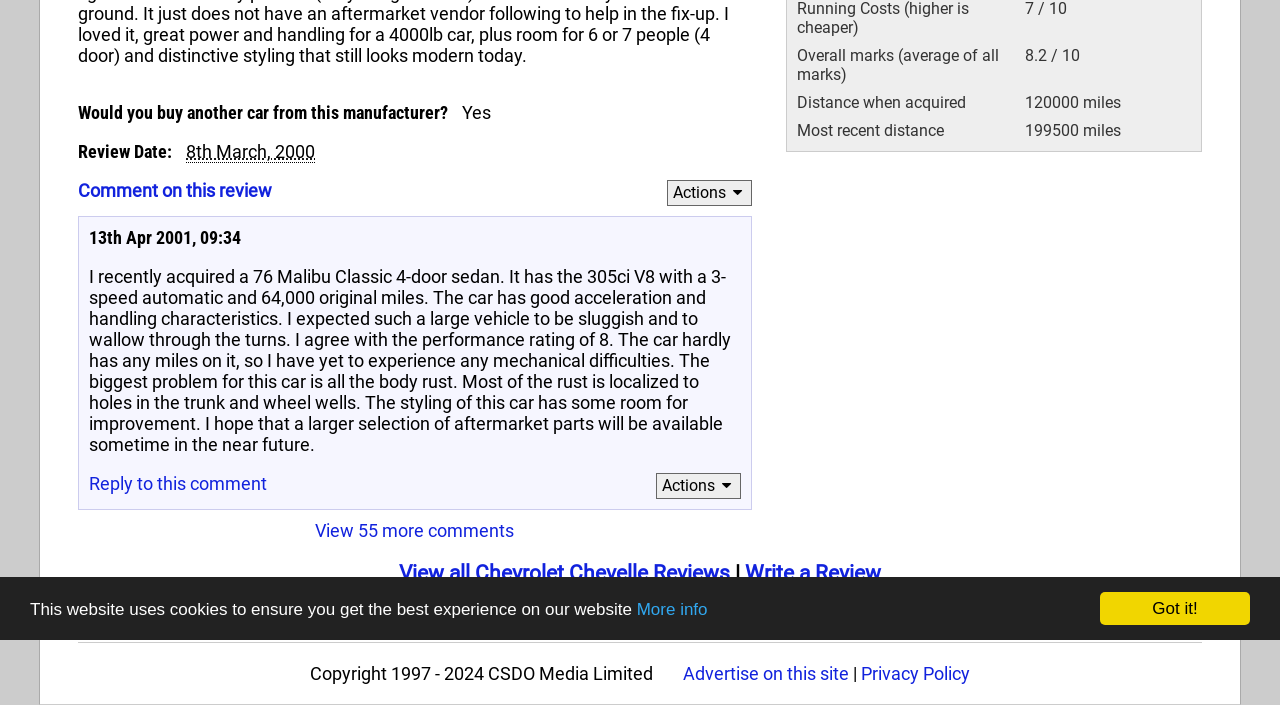Using the provided element description: "Videos", identify the bounding box coordinates. The coordinates should be four floats between 0 and 1 in the order [left, top, right, bottom].

None